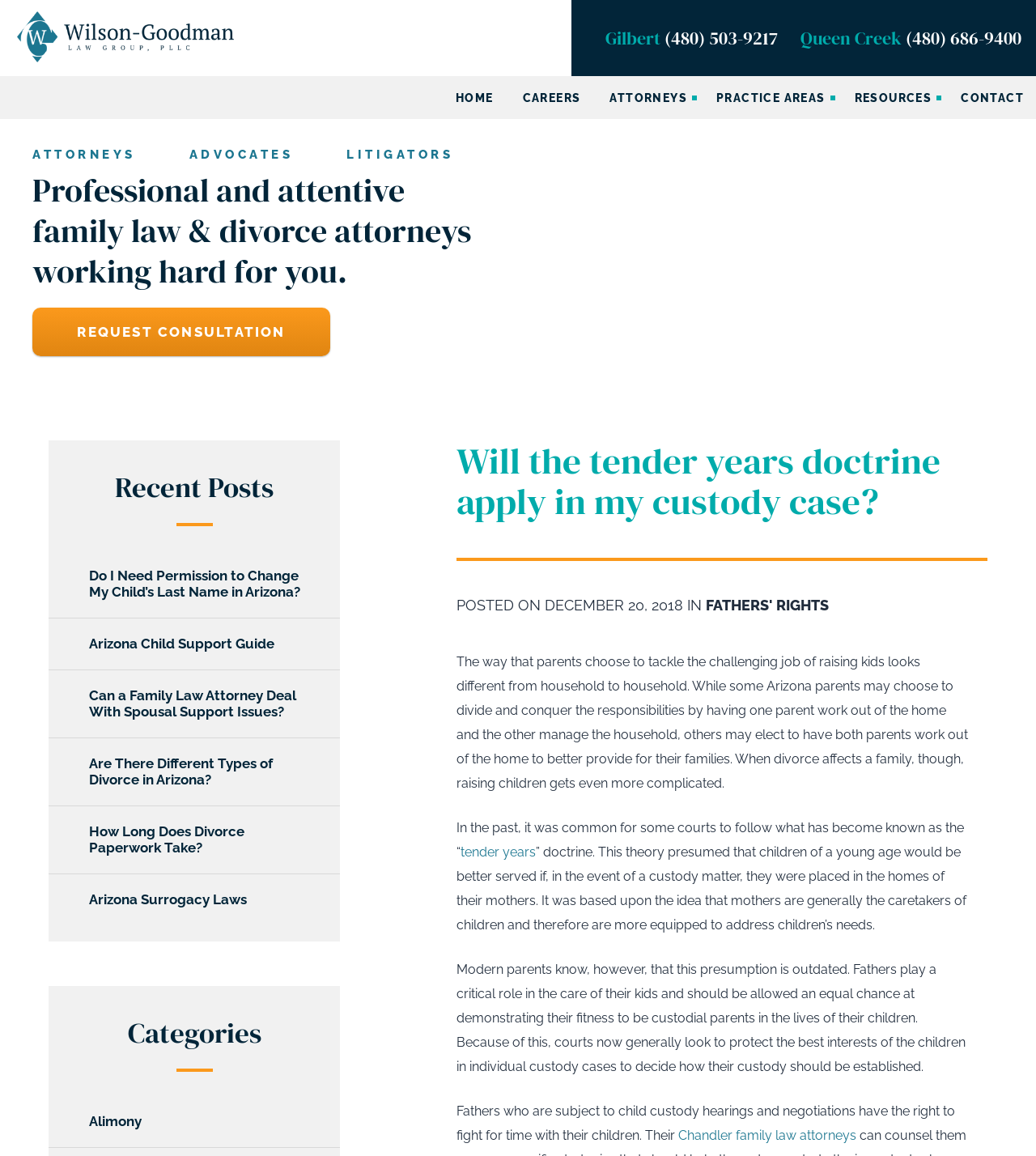Given the element description Arizona Surrogacy Laws, predict the bounding box coordinates for the UI element in the webpage screenshot. The format should be (top-left x, top-left y, bottom-right x, bottom-right y), and the values should be between 0 and 1.

[0.047, 0.756, 0.328, 0.8]